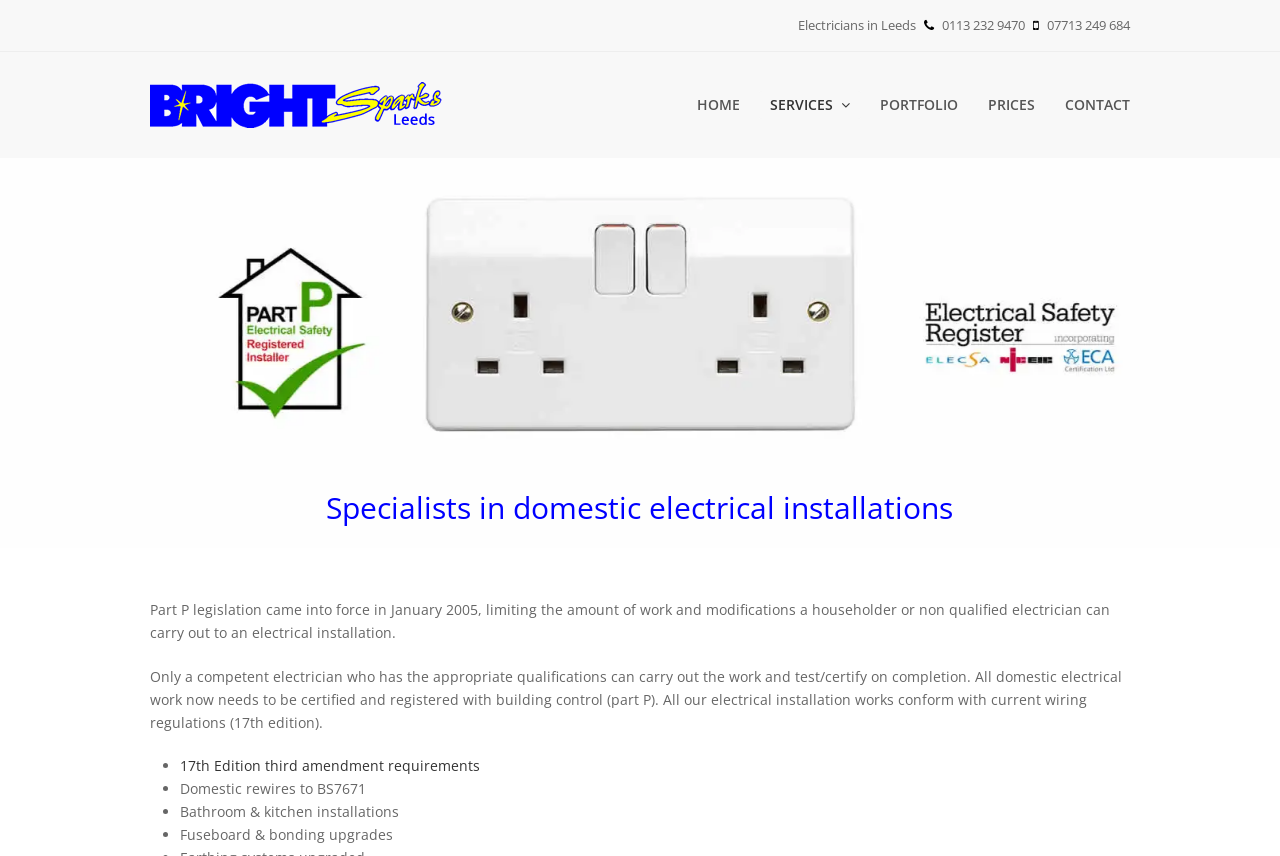What is the purpose of a competent electrician according to the webpage?
Please use the visual content to give a single word or phrase answer.

To carry out work and test/certify on completion